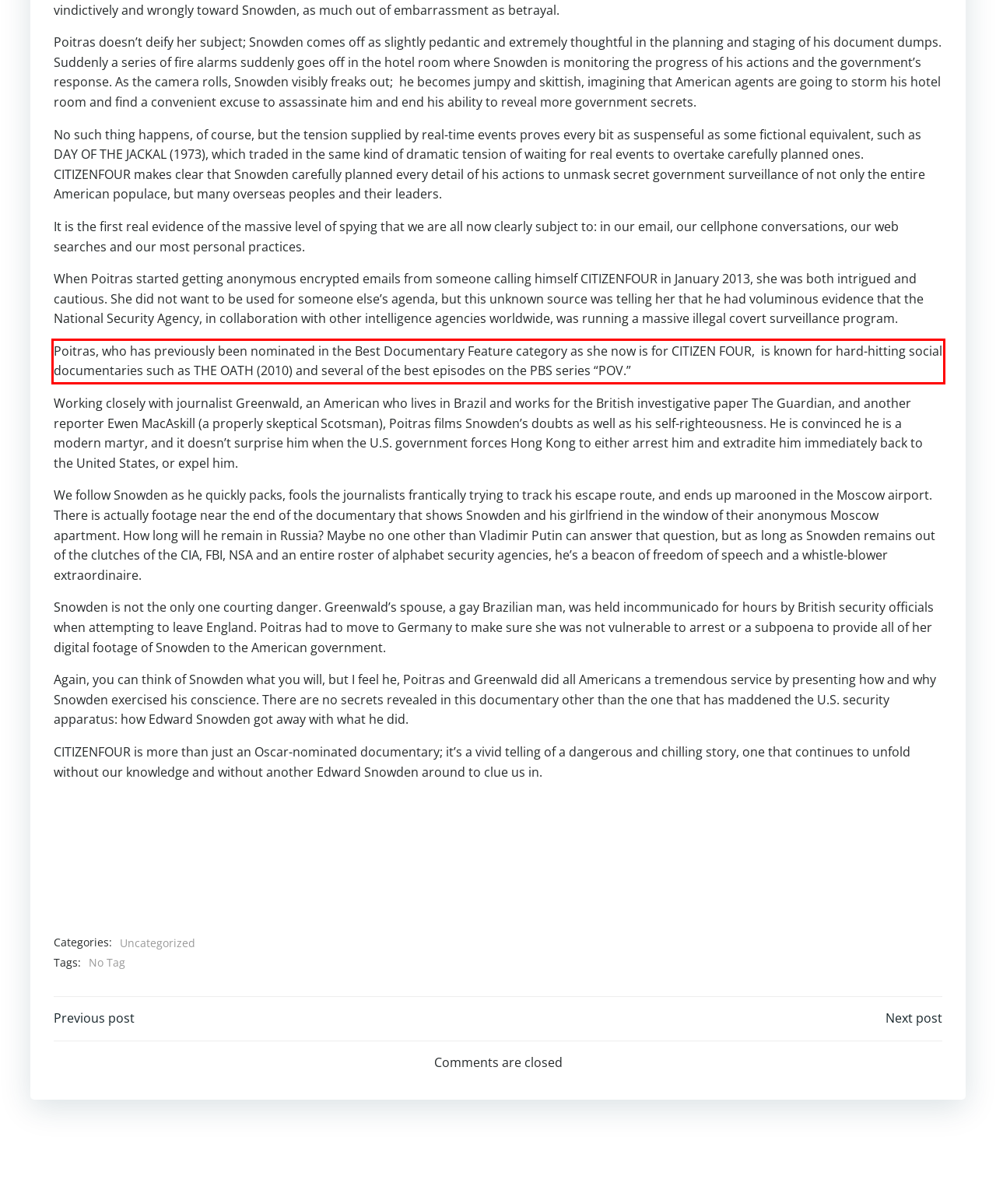Analyze the screenshot of the webpage that features a red bounding box and recognize the text content enclosed within this red bounding box.

Poitras, who has previously been nominated in the Best Documentary Feature category as she now is for CITIZEN FOUR, is known for hard-hitting social documentaries such as THE OATH (2010) and several of the best episodes on the PBS series “POV.”